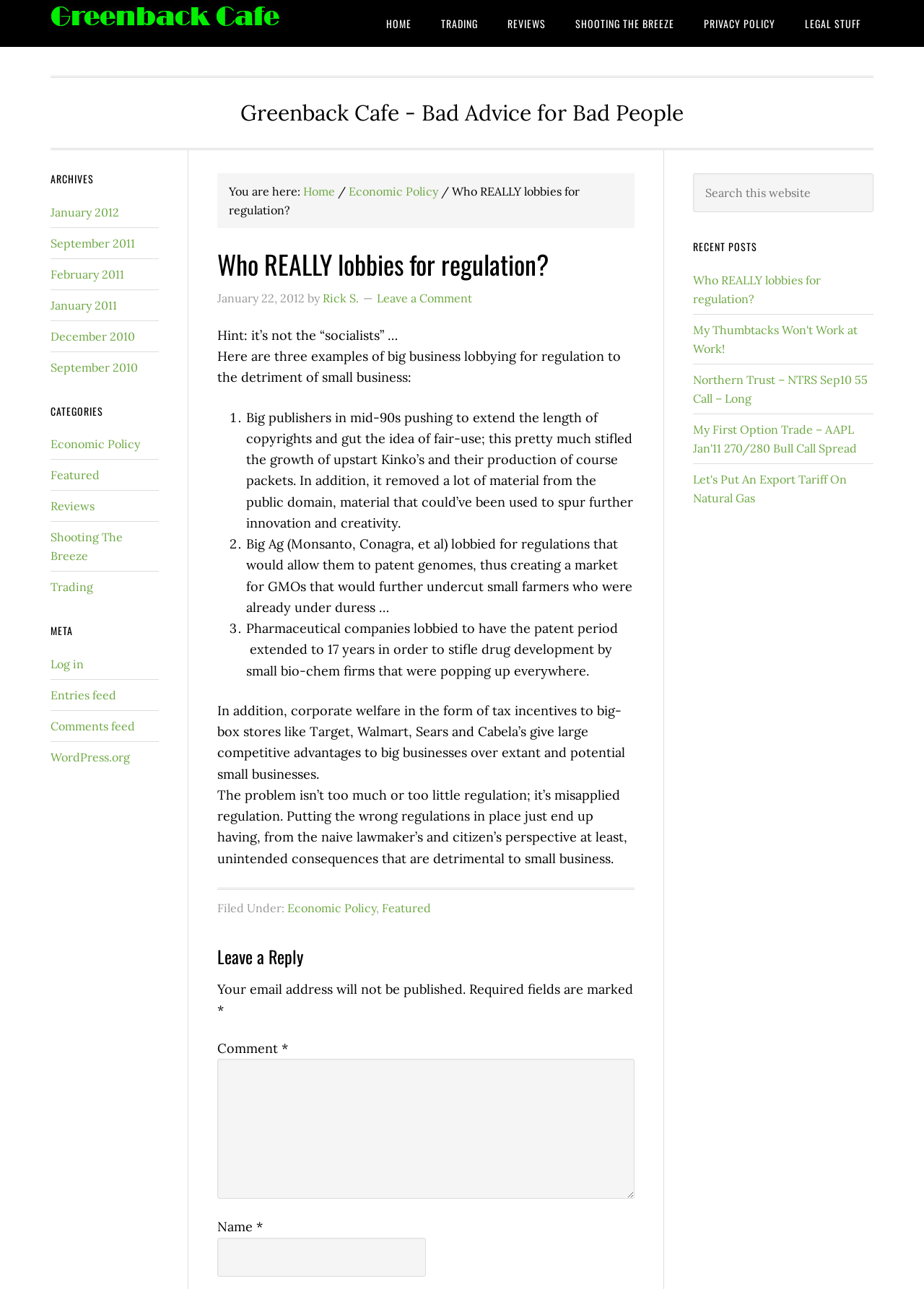Provide the bounding box coordinates for the UI element that is described as: "Greenback Cafe".

[0.055, 0.0, 0.305, 0.036]